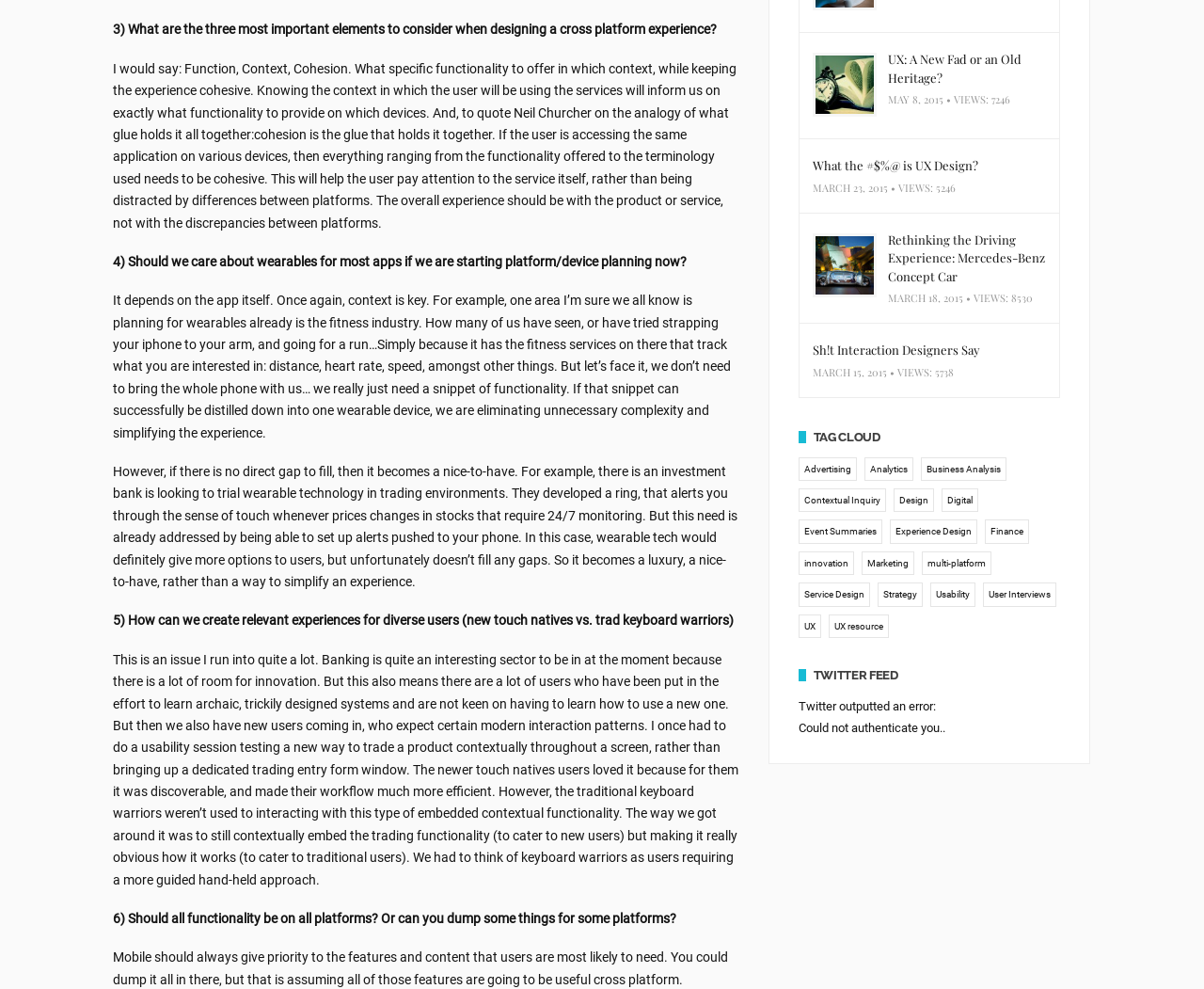What is the category with the most items in the tag cloud?
Kindly offer a comprehensive and detailed response to the question.

The category with the most items in the tag cloud is UX, which has 16 items, as indicated by the link 'UX (16 items)' in the tag cloud section.